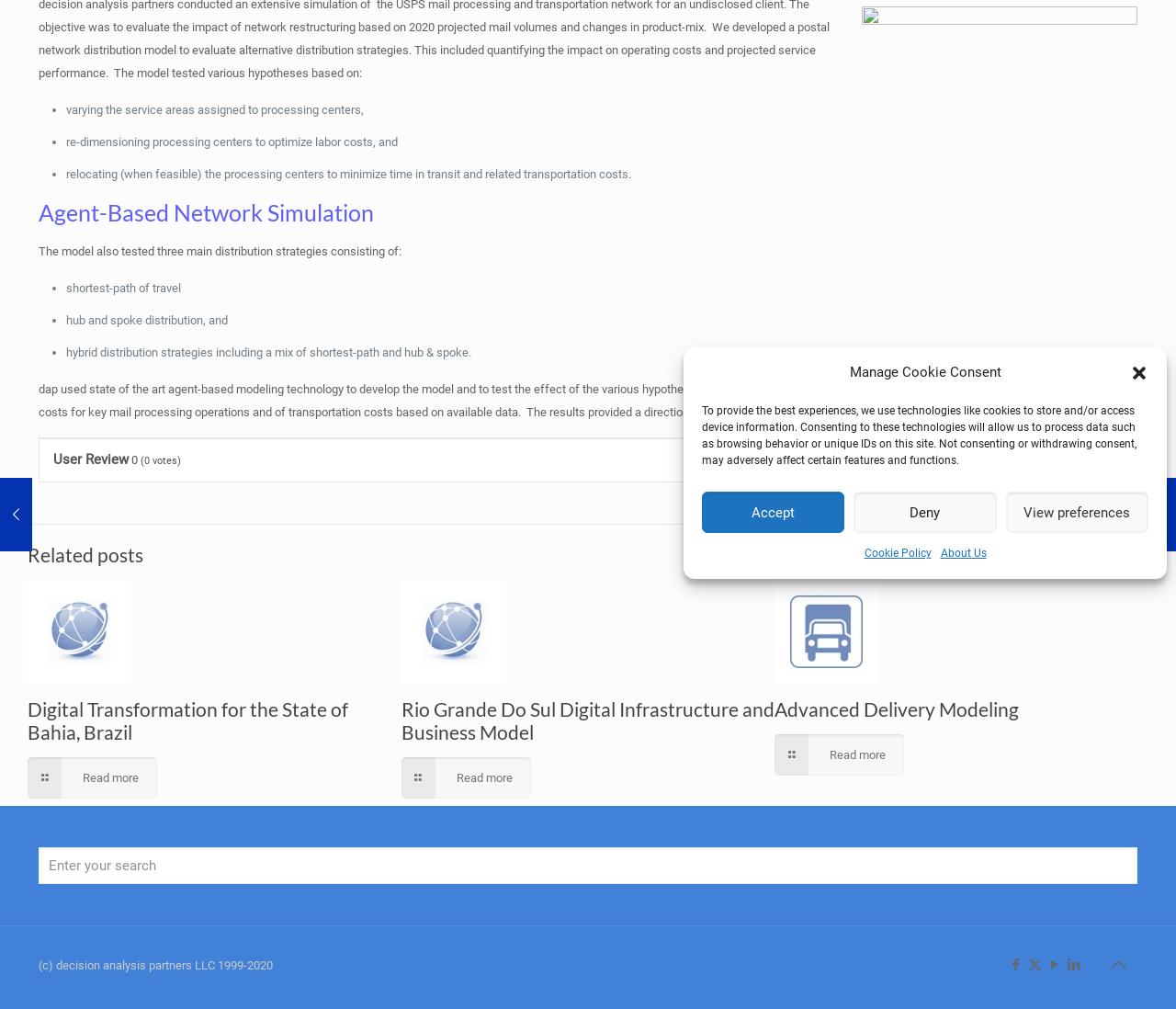Based on the element description, predict the bounding box coordinates (top-left x, top-left y, bottom-right x, bottom-right y) for the UI element in the screenshot: Advanced Delivery Modeling

[0.659, 0.691, 0.867, 0.714]